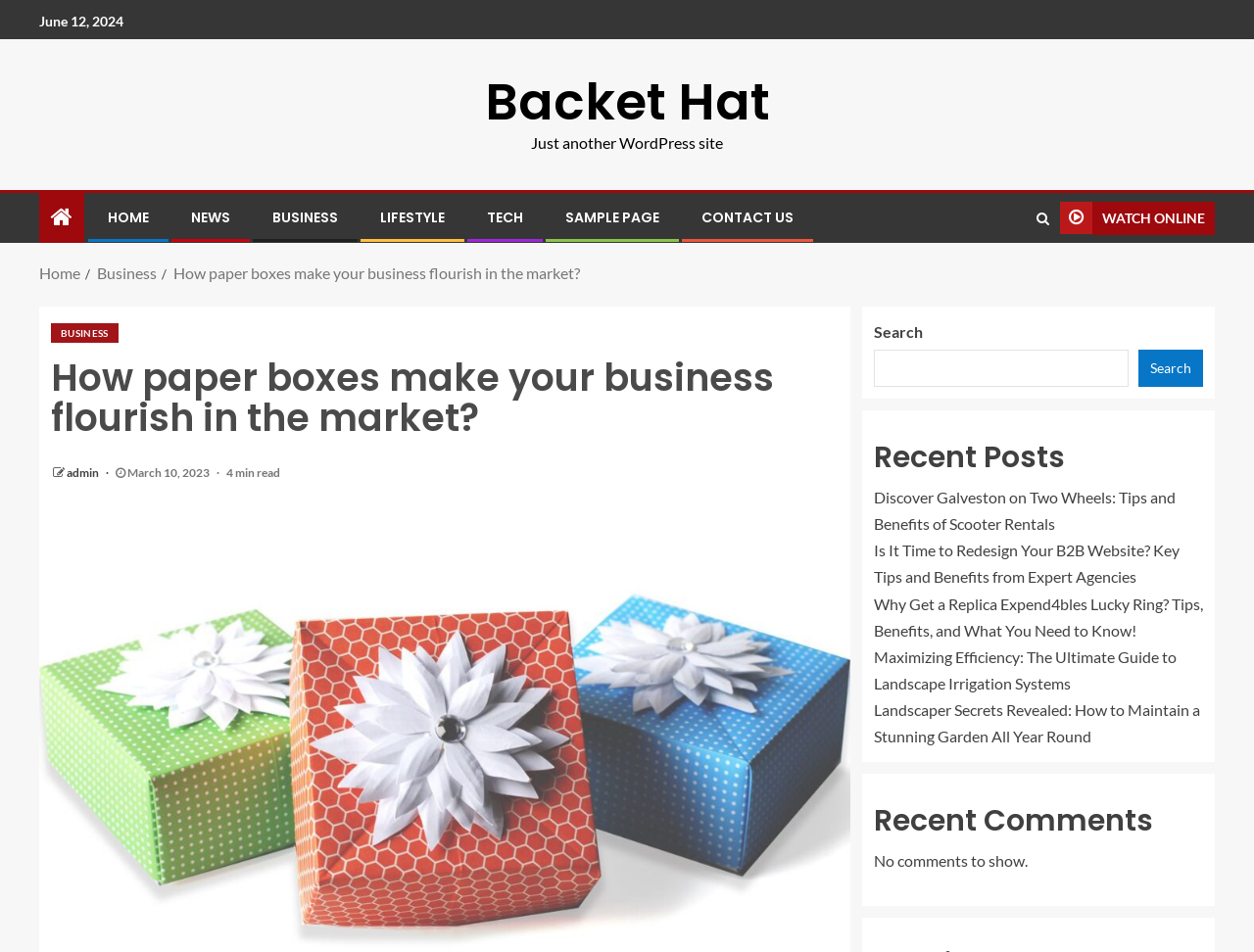What is the purpose of the search box?
Please use the visual content to give a single word or phrase answer.

To search the website